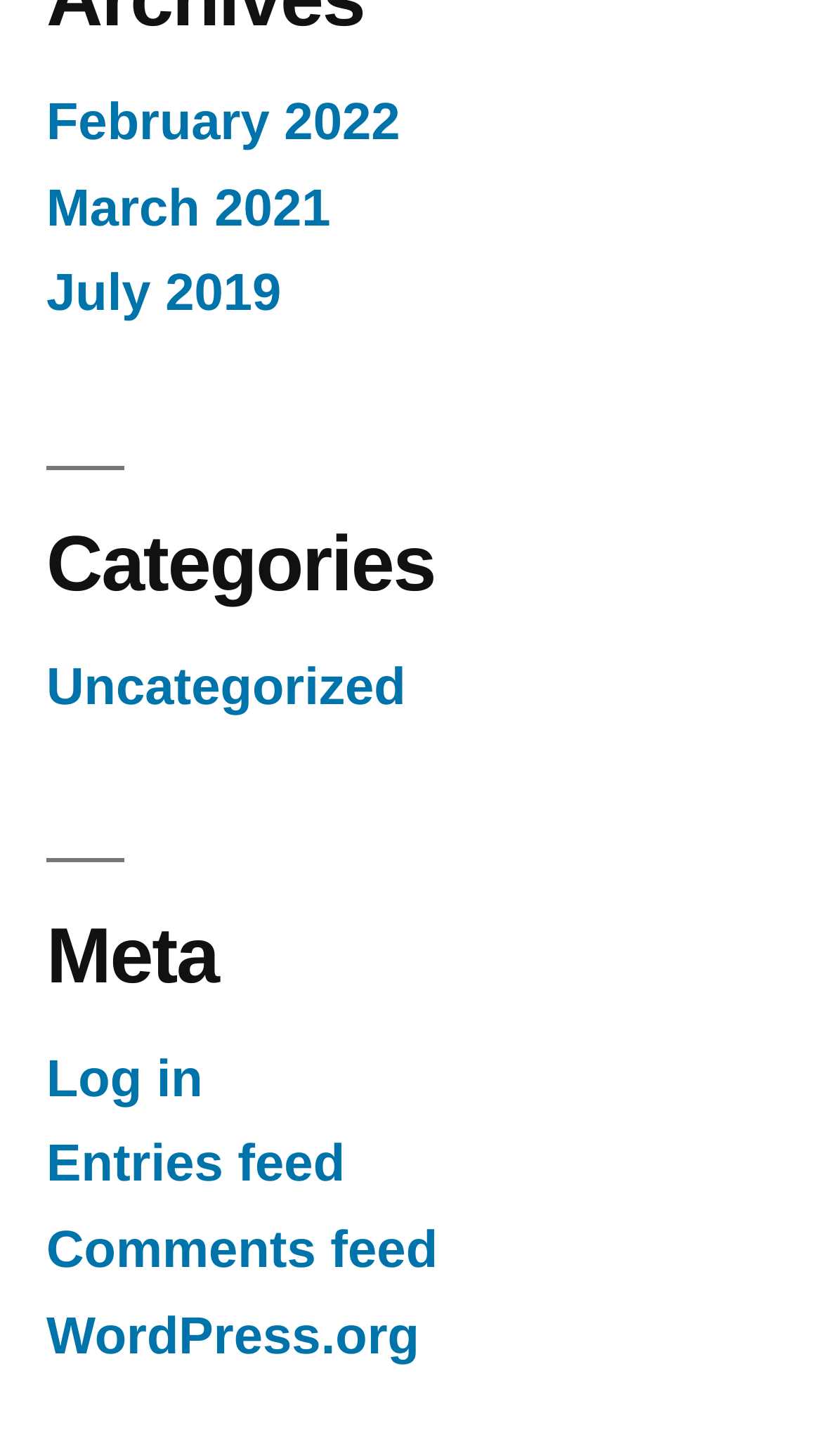Give a one-word or short phrase answer to this question: 
What is the last link in the 'Meta' section?

WordPress.org